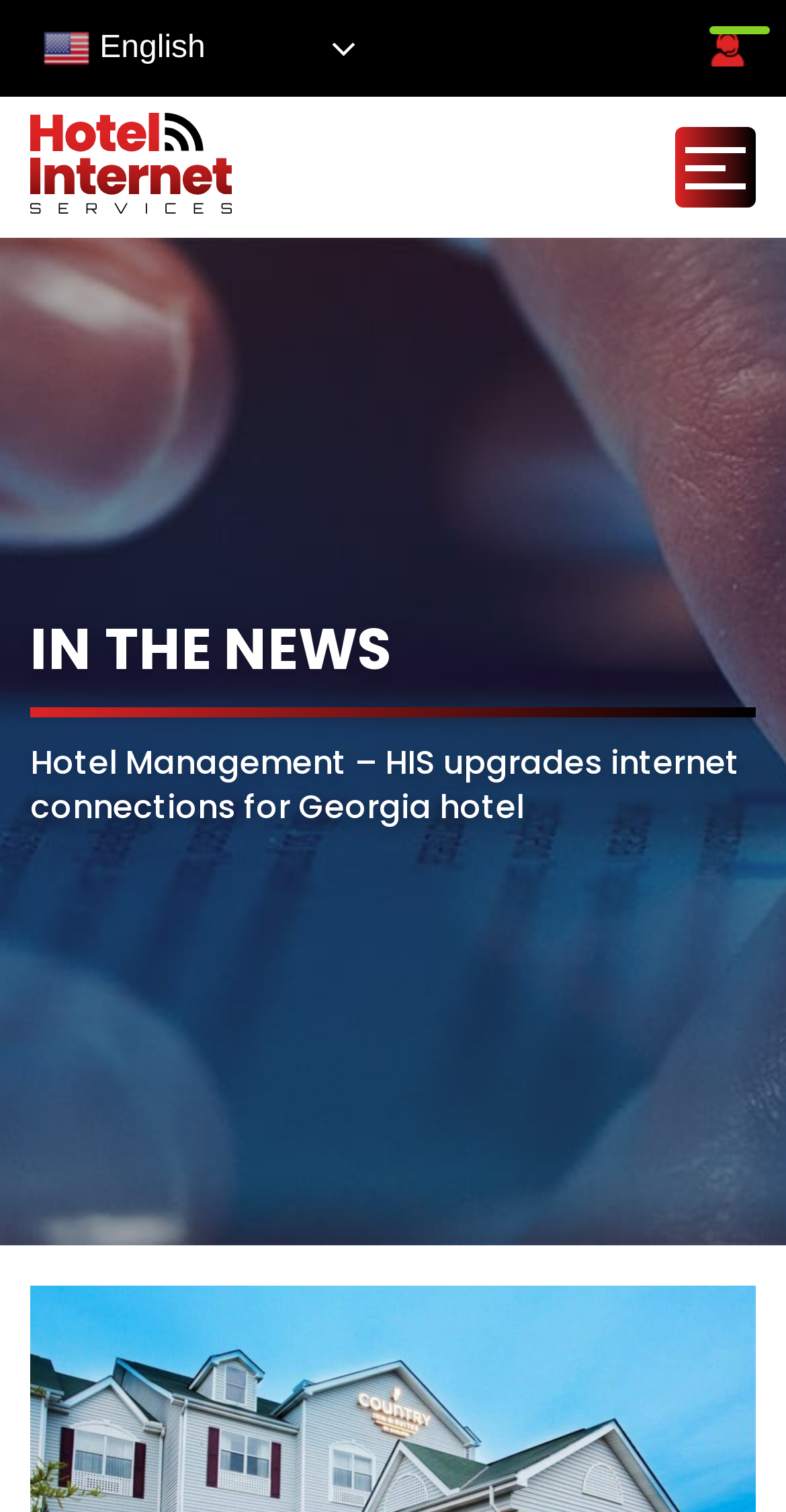Answer the question in a single word or phrase:
Is there a support link for hotel guests?

Yes